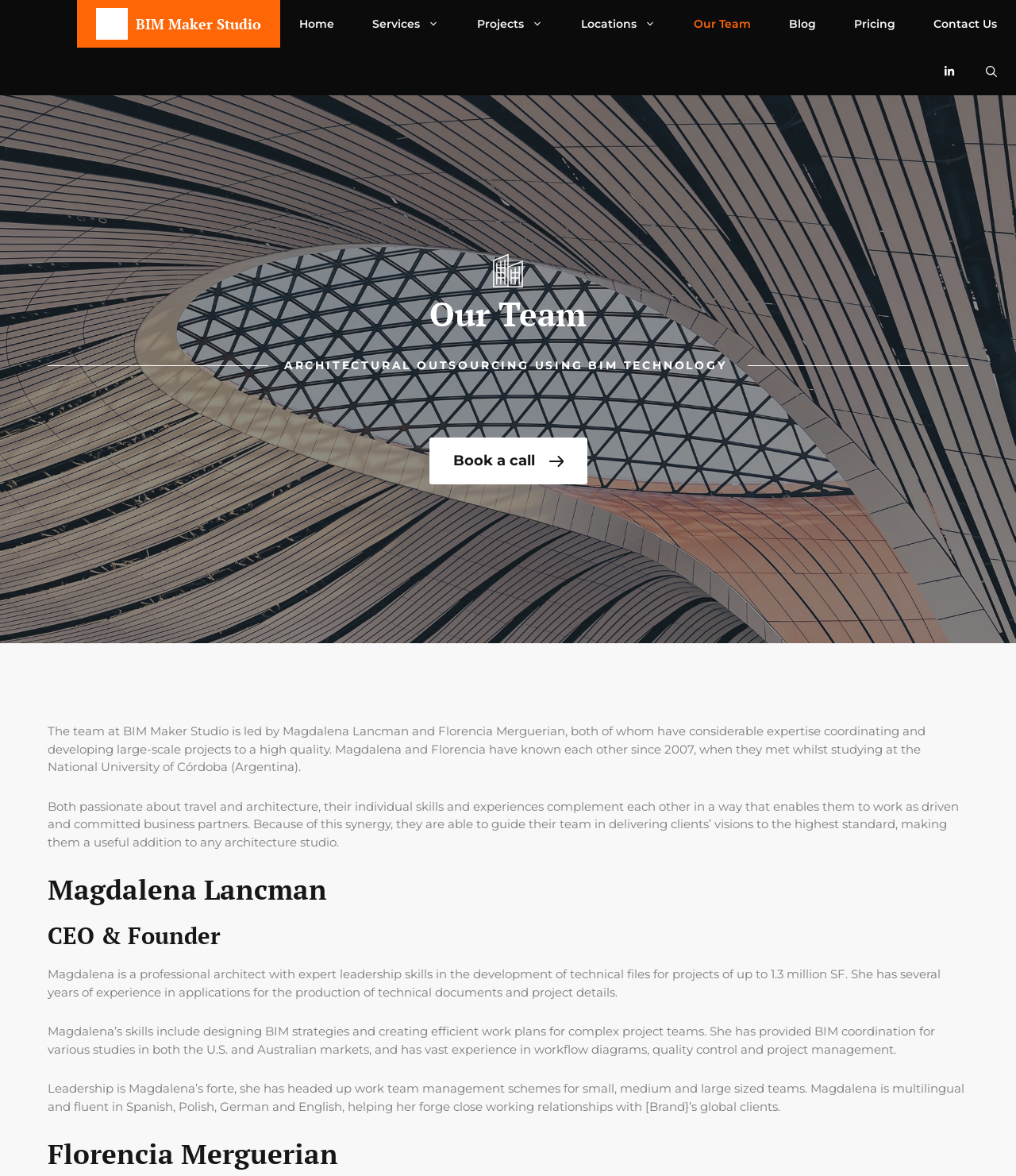Can you identify the bounding box coordinates of the clickable region needed to carry out this instruction: 'Open the search bar'? The coordinates should be four float numbers within the range of 0 to 1, stated as [left, top, right, bottom].

[0.952, 0.041, 1.0, 0.081]